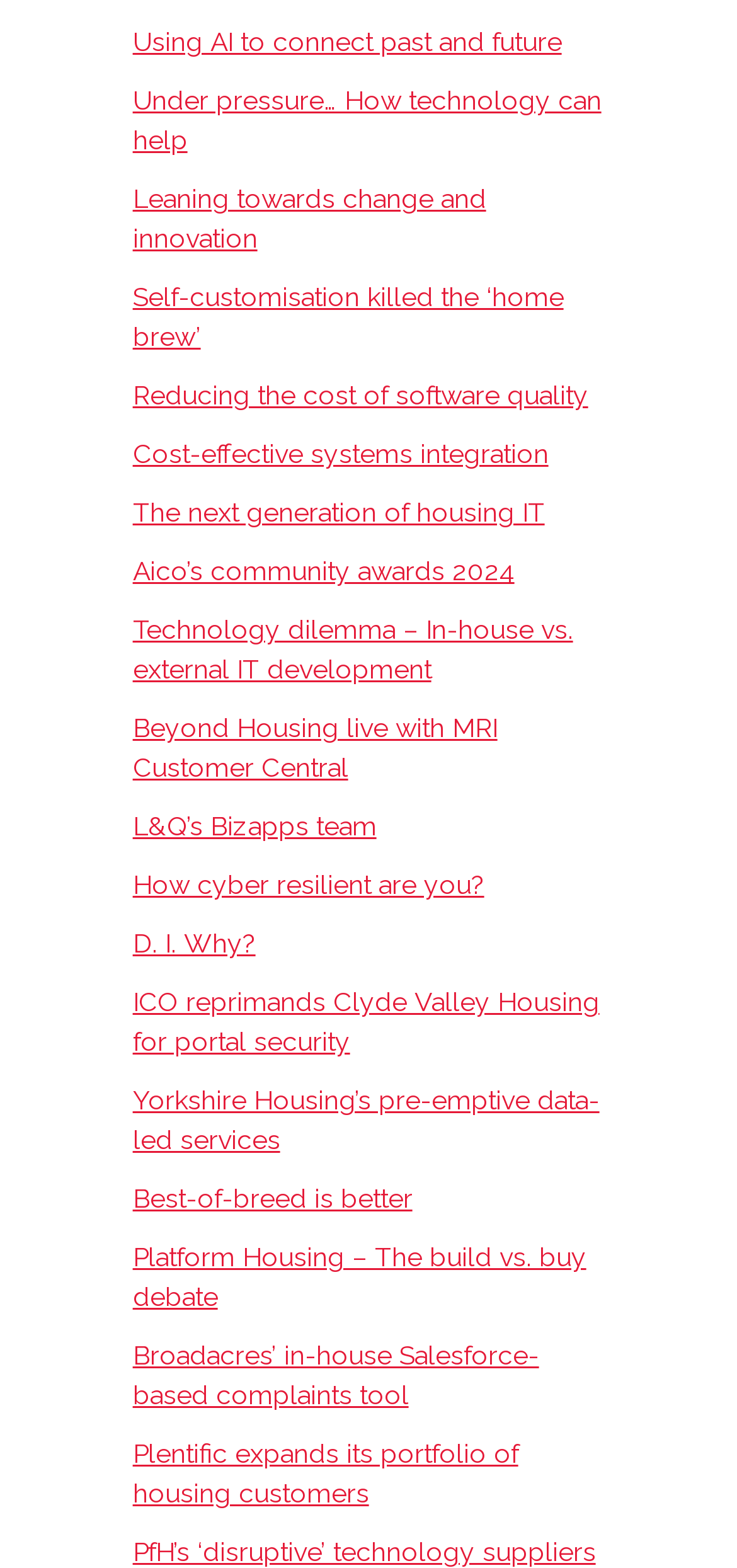Answer the question using only one word or a concise phrase: How many links are on the webpage?

27